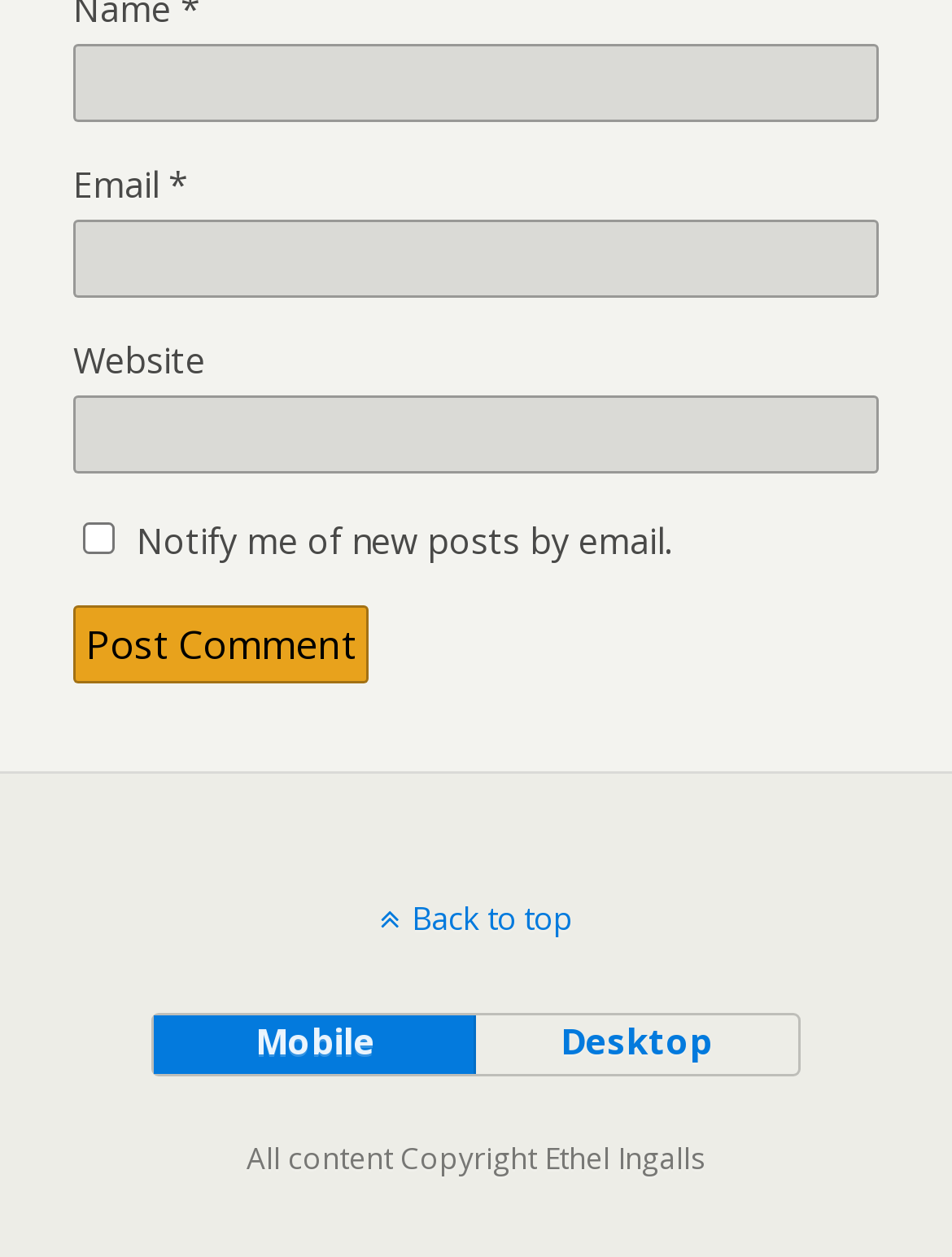What is the button 'Post Comment' used for?
Use the image to answer the question with a single word or phrase.

Submit comment